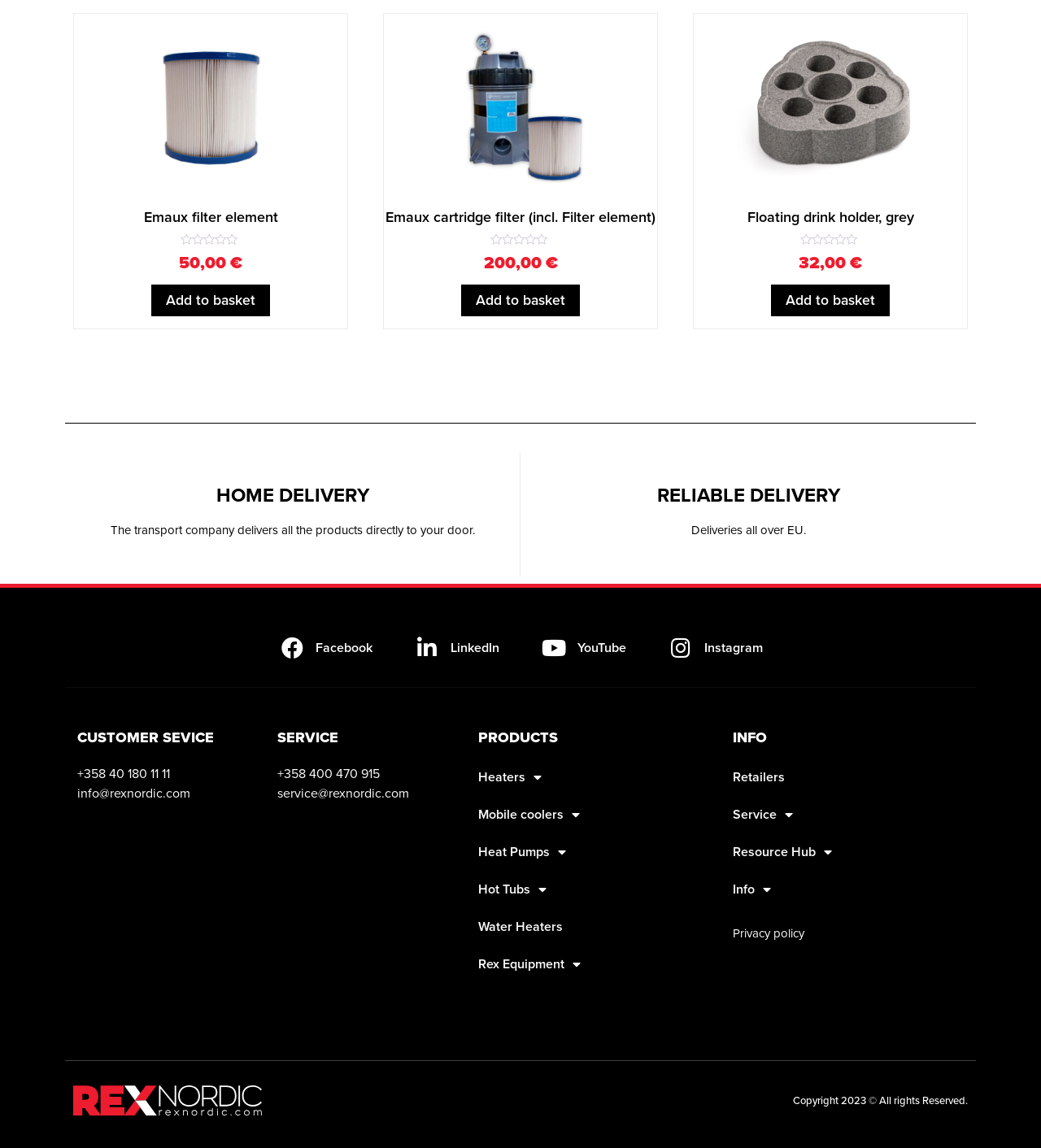Please find and report the bounding box coordinates of the element to click in order to perform the following action: "Add Emaux filter element to basket". The coordinates should be expressed as four float numbers between 0 and 1, in the format [left, top, right, bottom].

[0.146, 0.248, 0.259, 0.276]